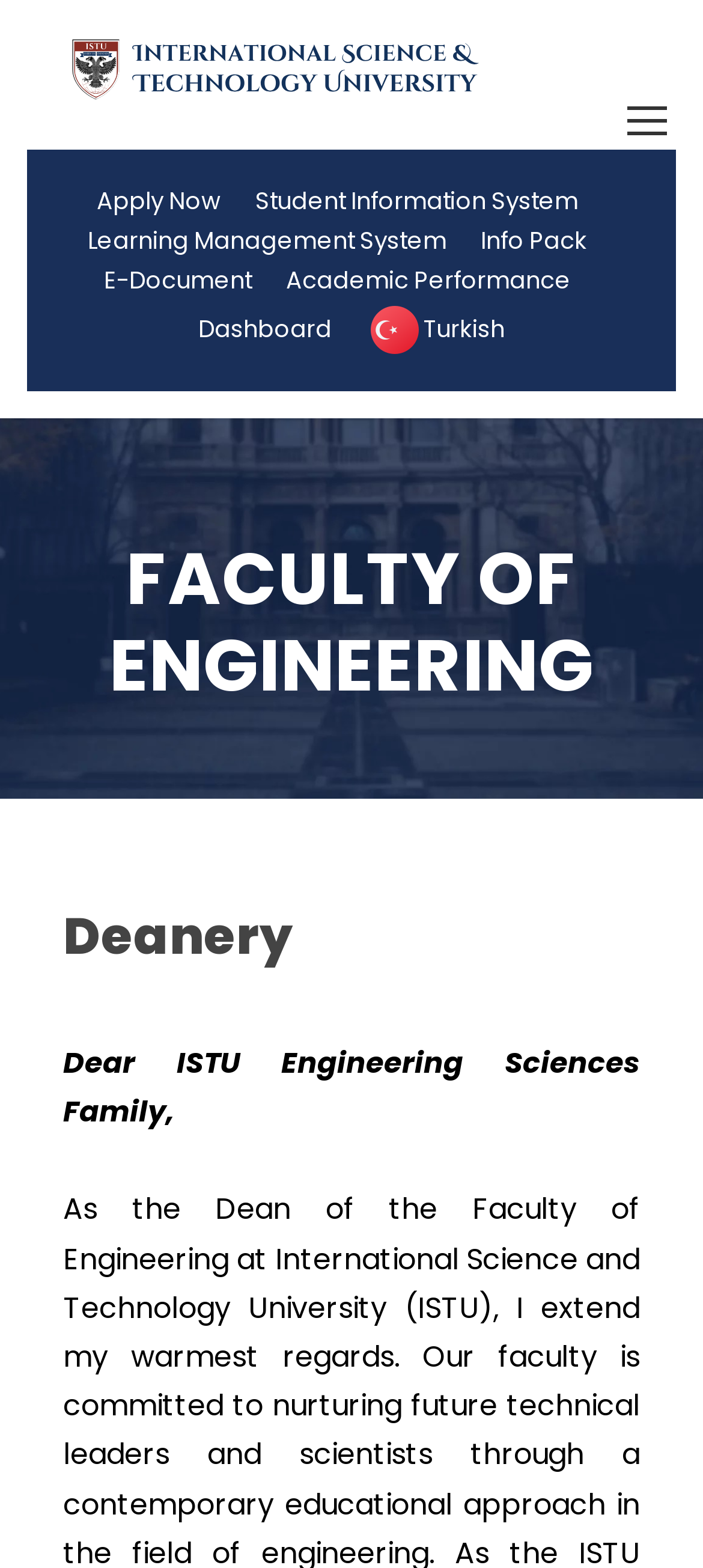For the element described, predict the bounding box coordinates as (top-left x, top-left y, bottom-right x, bottom-right y). All values should be between 0 and 1. Element description: Student Information System

[0.363, 0.117, 0.822, 0.16]